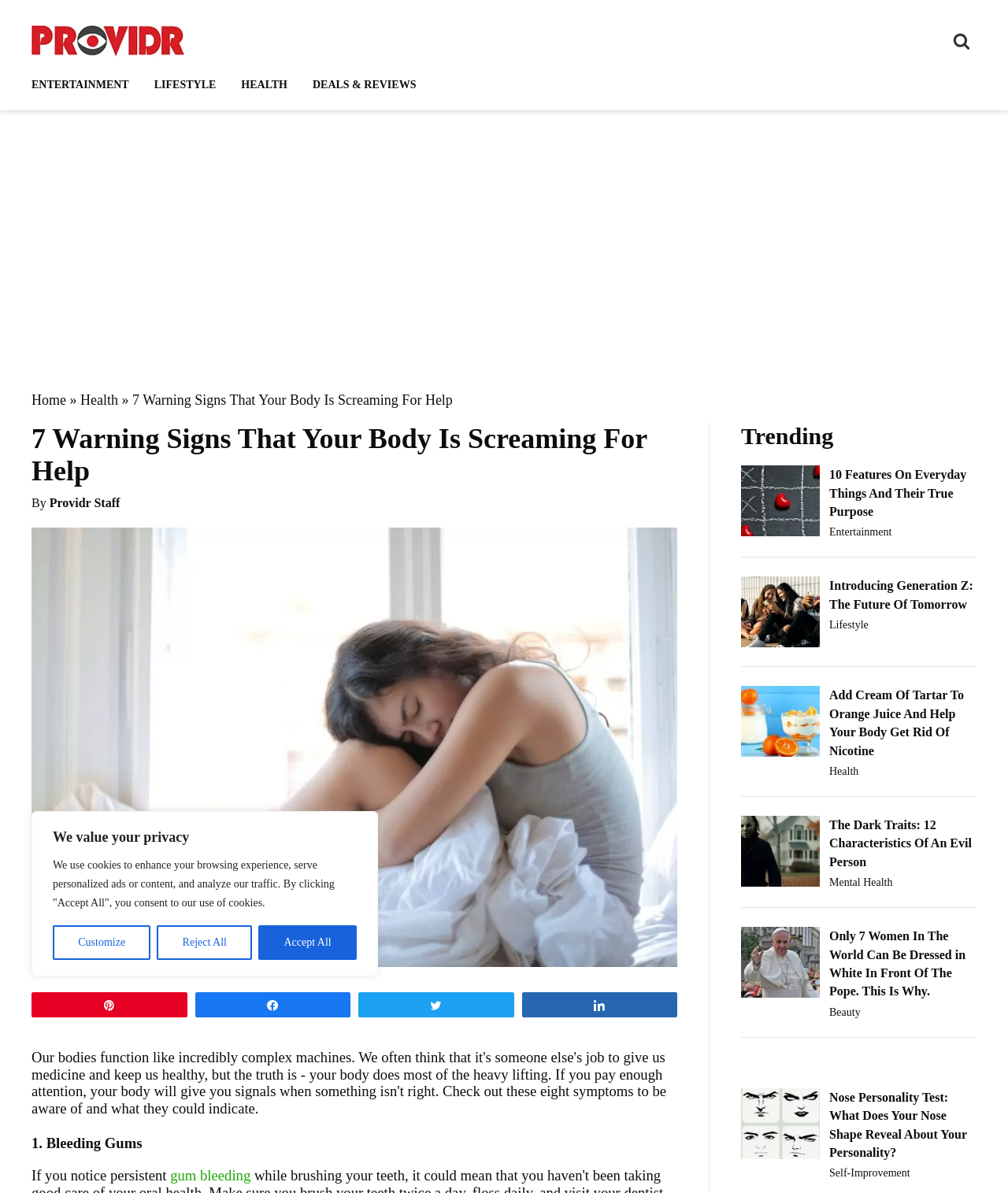What is the topic of the article?
Answer the question with as much detail as you can, using the image as a reference.

The topic of the article can be found in the main heading of the webpage, which is '7 Warning Signs That Your Body Is Screaming For Help'.